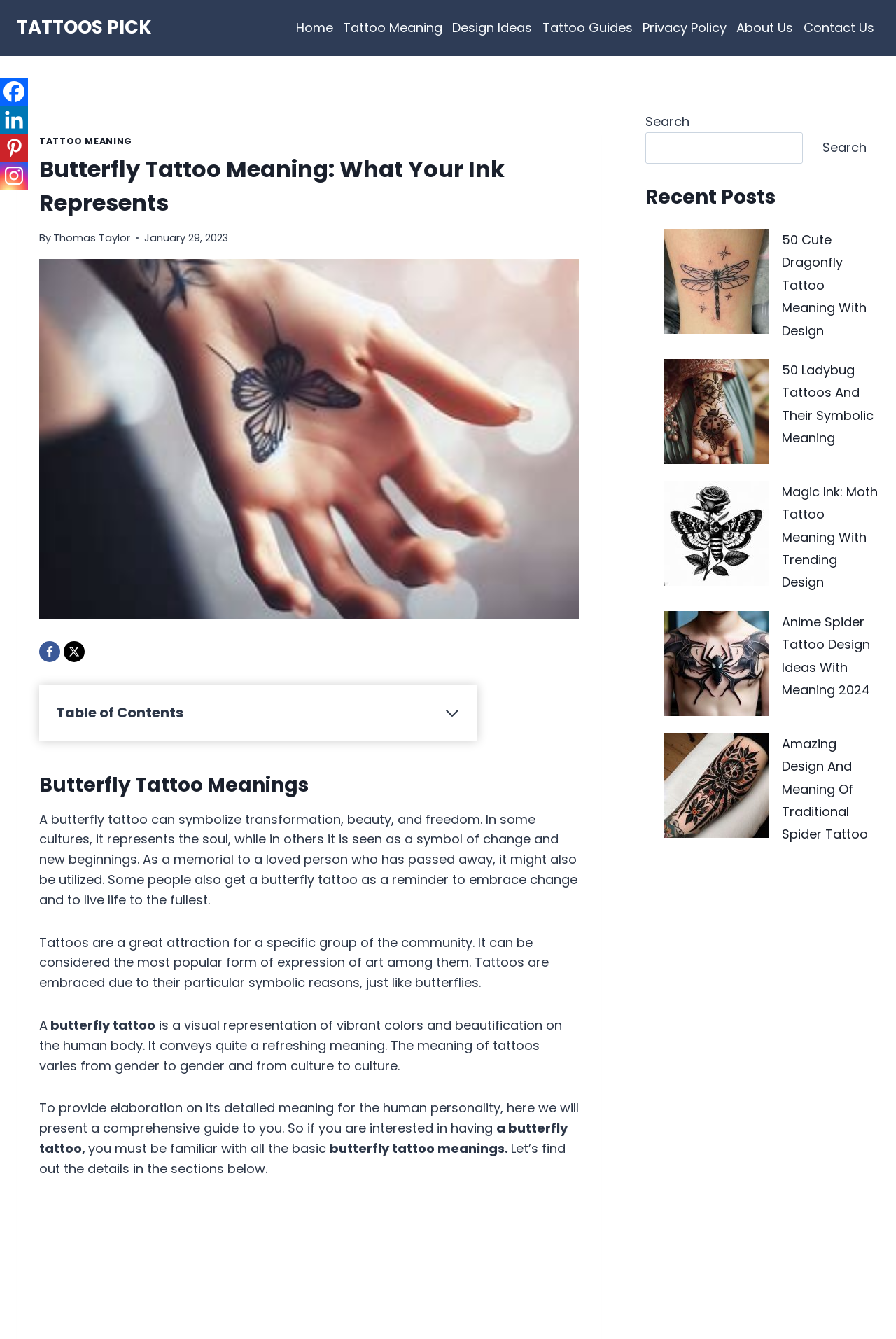Please find the bounding box coordinates of the section that needs to be clicked to achieve this instruction: "Click on the 'Home' link".

[0.325, 0.009, 0.377, 0.033]